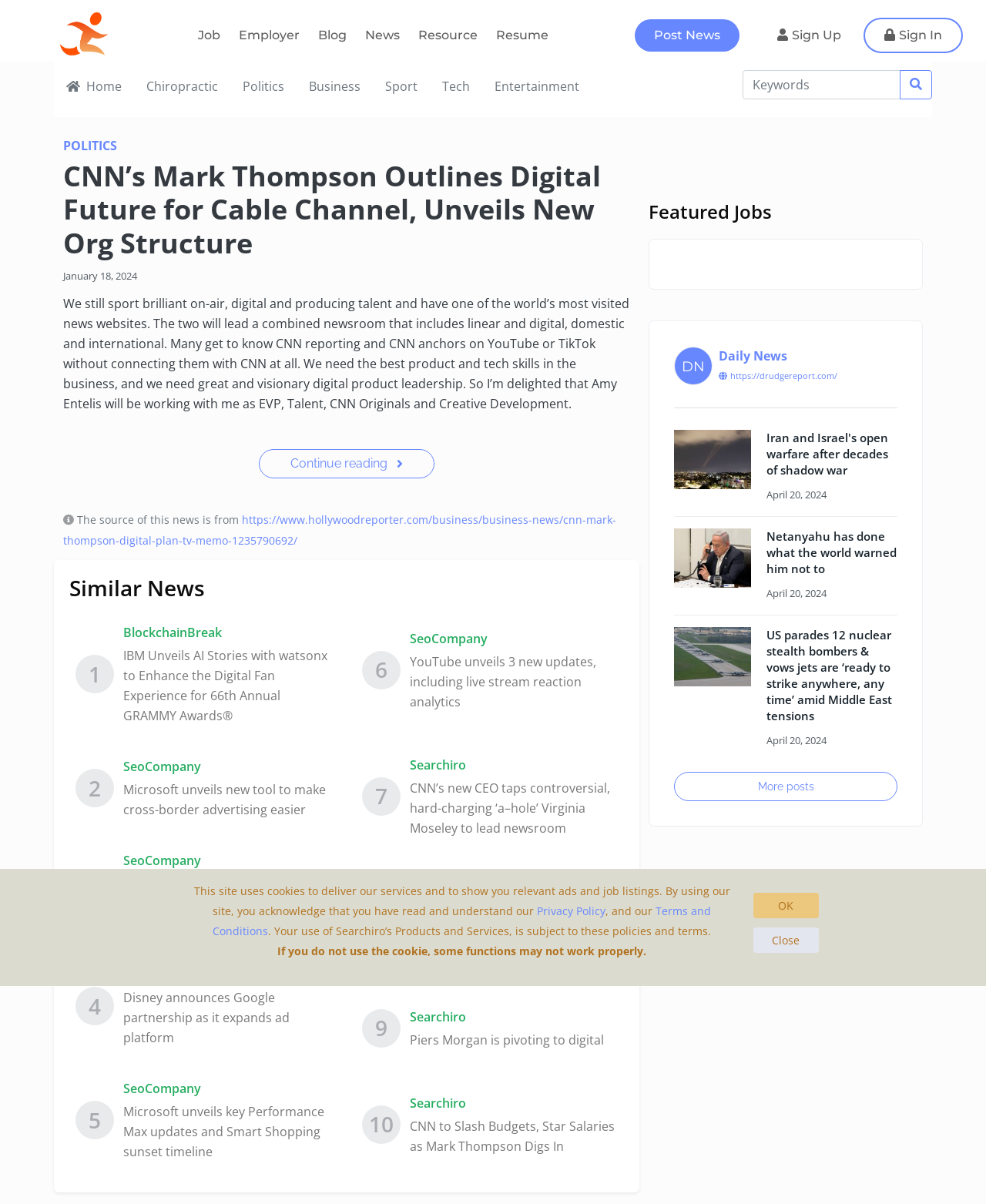With reference to the image, please provide a detailed answer to the following question: What is the topic of the article with the heading 'POLITICS'?

The article with the heading 'POLITICS' appears to be discussing politics, as the heading suggests. The content of the article is not explicitly stated, but based on the heading, it is likely related to political news or issues.